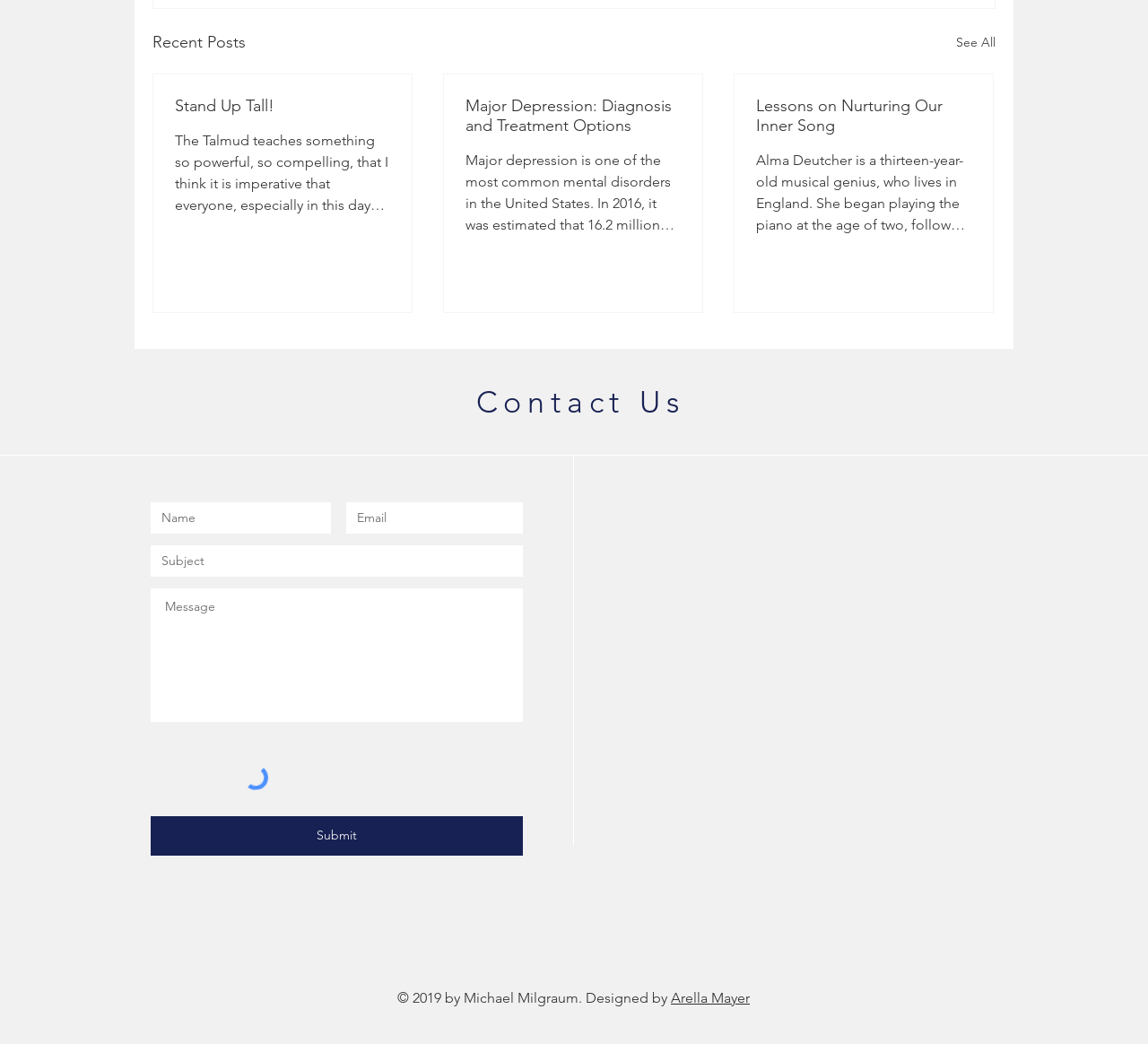What is the phone number of Michael Milgraum's office?
Using the screenshot, give a one-word or short phrase answer.

301-980-3997